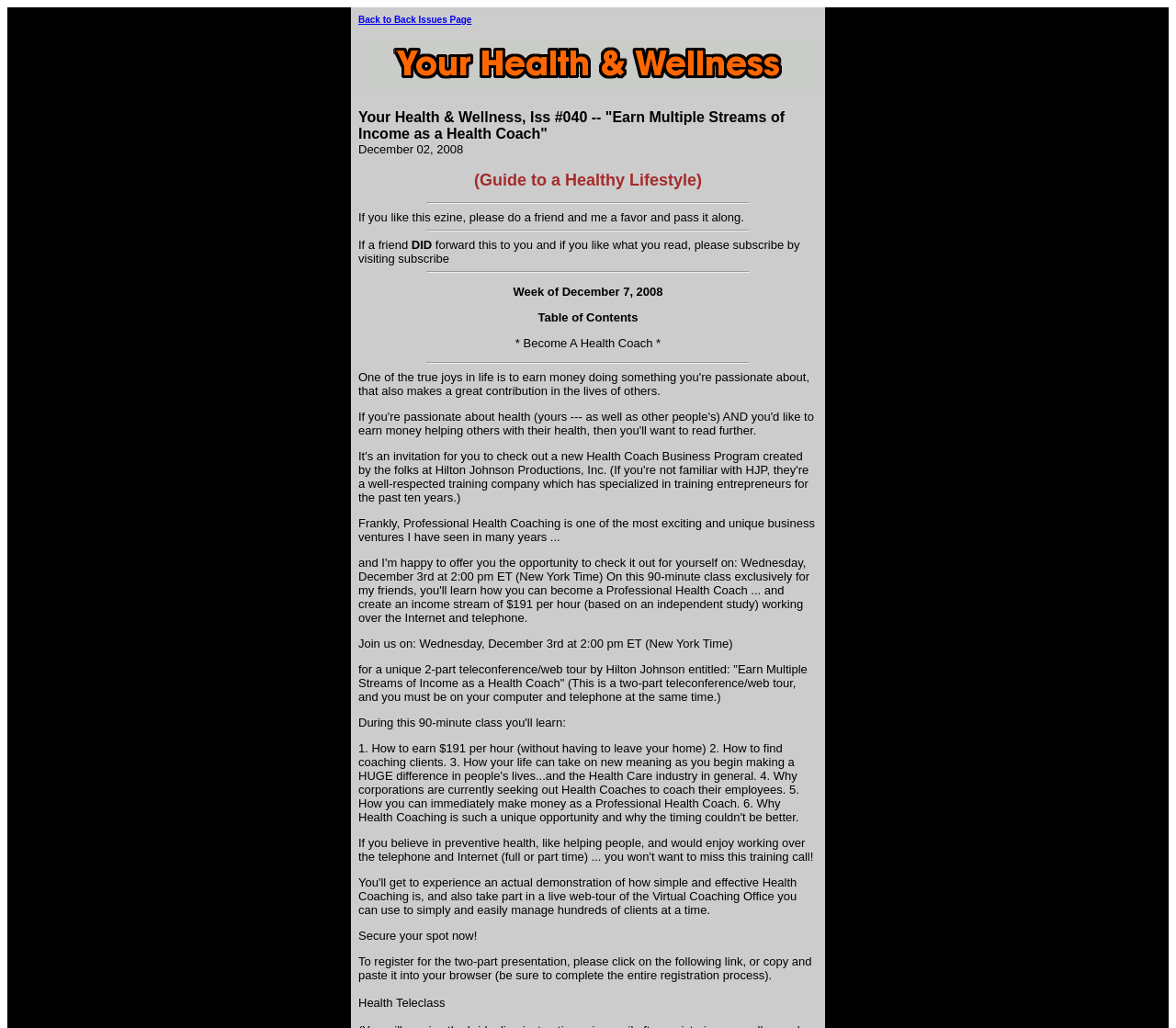Construct a comprehensive description capturing every detail on the webpage.

The webpage is focused on health and wellness, specifically on becoming a health coach and earning multiple streams of income. At the top, there is a link to "Back to Back Issues Page" on the left side. Below it, there is an image that takes up most of the width of the page. 

The main content of the page is divided into sections, separated by horizontal lines. The first section displays the title "Your Health & Wellness, Iss #040 -- 'Earn Multiple Streams of Income as a Health Coach'" along with the date "December 02, 2008". 

Below this, there is a section with the title "Week of December 7, 2008" and "Table of Contents". The main article starts with a heading "* Become A Health Coach *" and then describes the benefits of professional health coaching. 

The article continues with an invitation to join a teleconference/web tour on December 3rd, where Hilton Johnson will discuss "Earn Multiple Streams of Income as a Health Coach". The details of the event, including the time and registration process, are provided. 

At the bottom of the page, there is a call-to-action to "Secure your spot now!" and a link to register for the presentation. The page ends with a section titled "Health Teleclass".